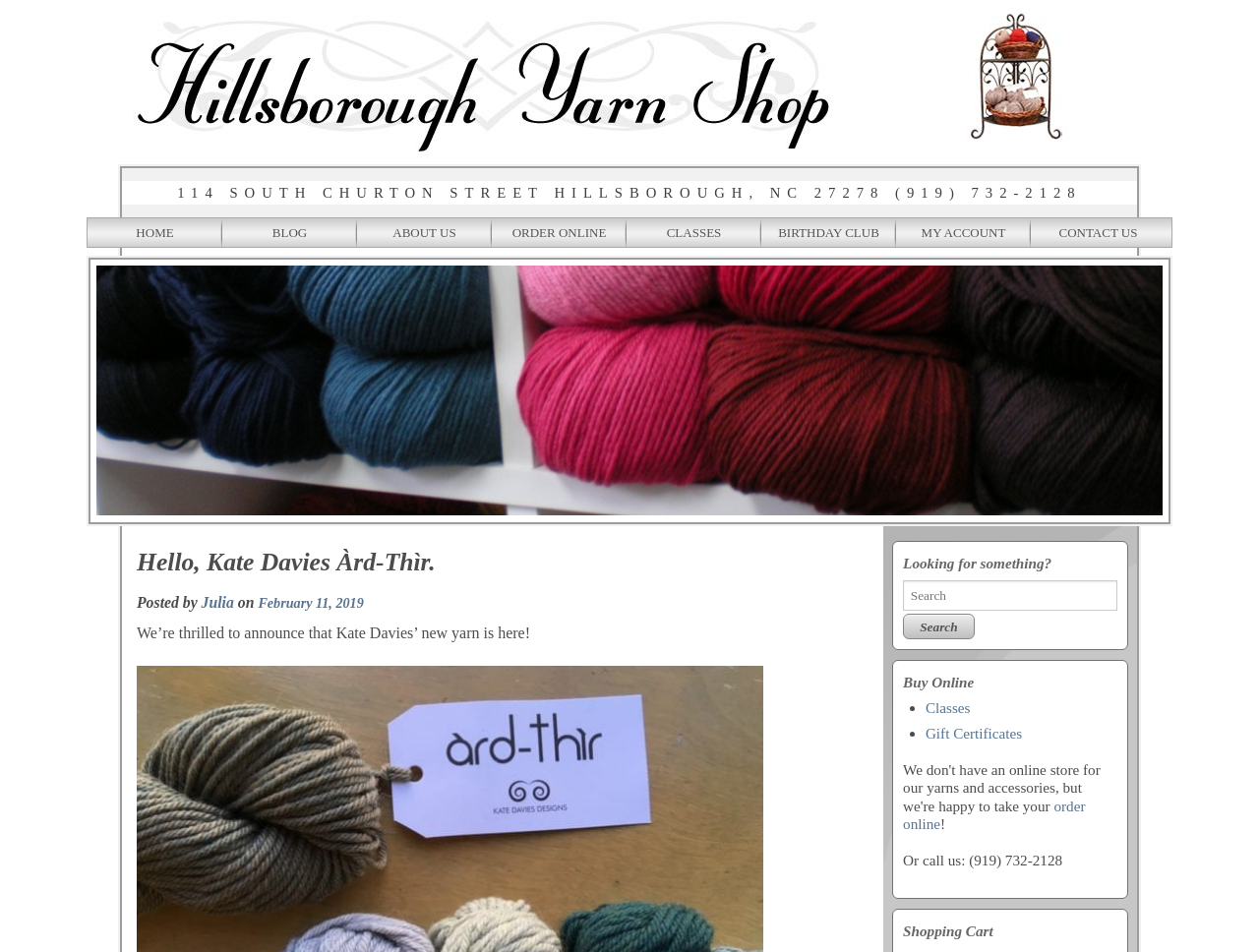What is the phone number of Hillsborough Yarn Shop?
Carefully analyze the image and provide a detailed answer to the question.

I found the phone number by looking at the static text element at the top of the page, which contains the shop's address and phone number, and also at the bottom of the page, where it is mentioned again.